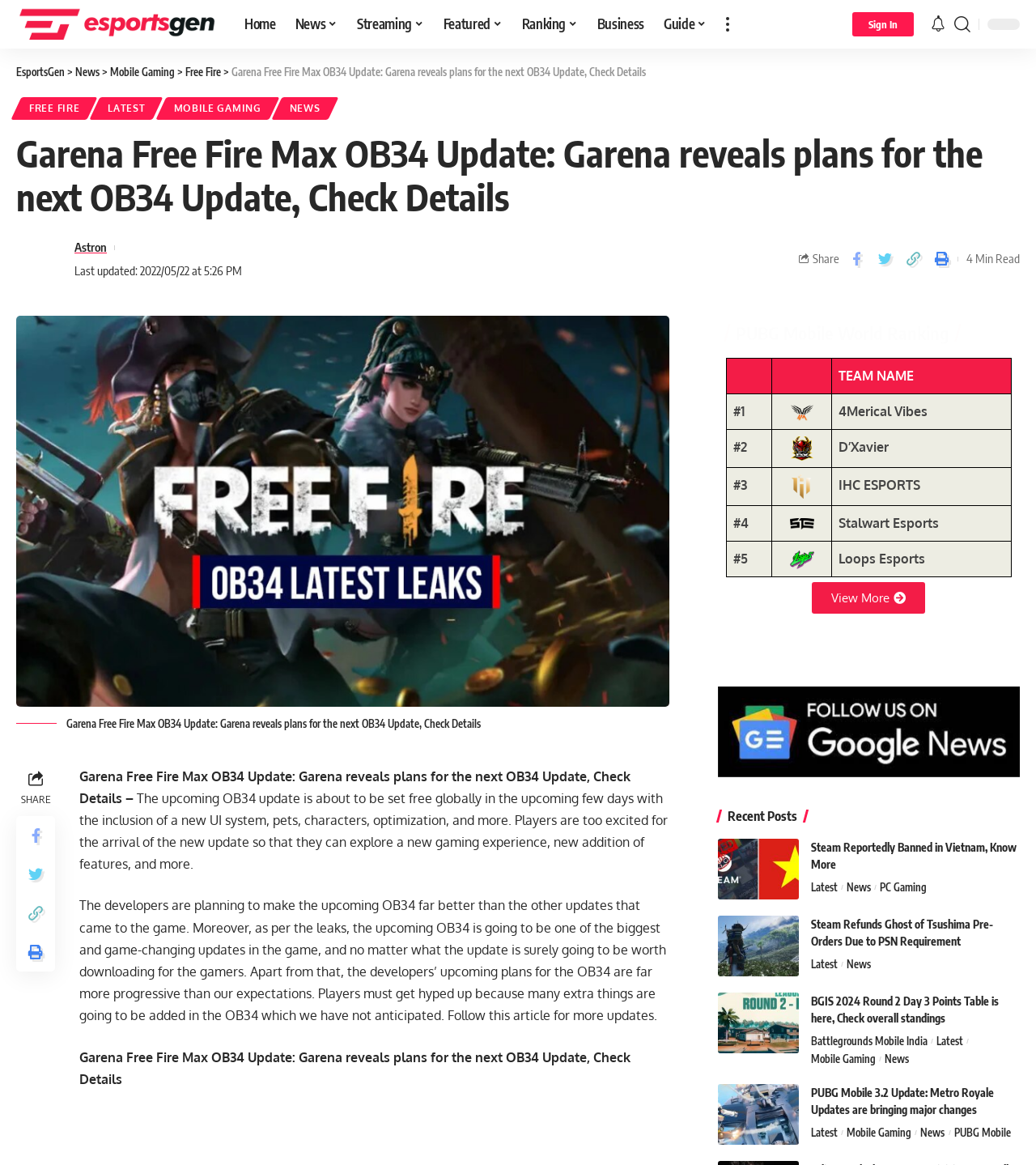Could you provide the bounding box coordinates for the portion of the screen to click to complete this instruction: "View more recent posts"?

[0.784, 0.5, 0.893, 0.527]